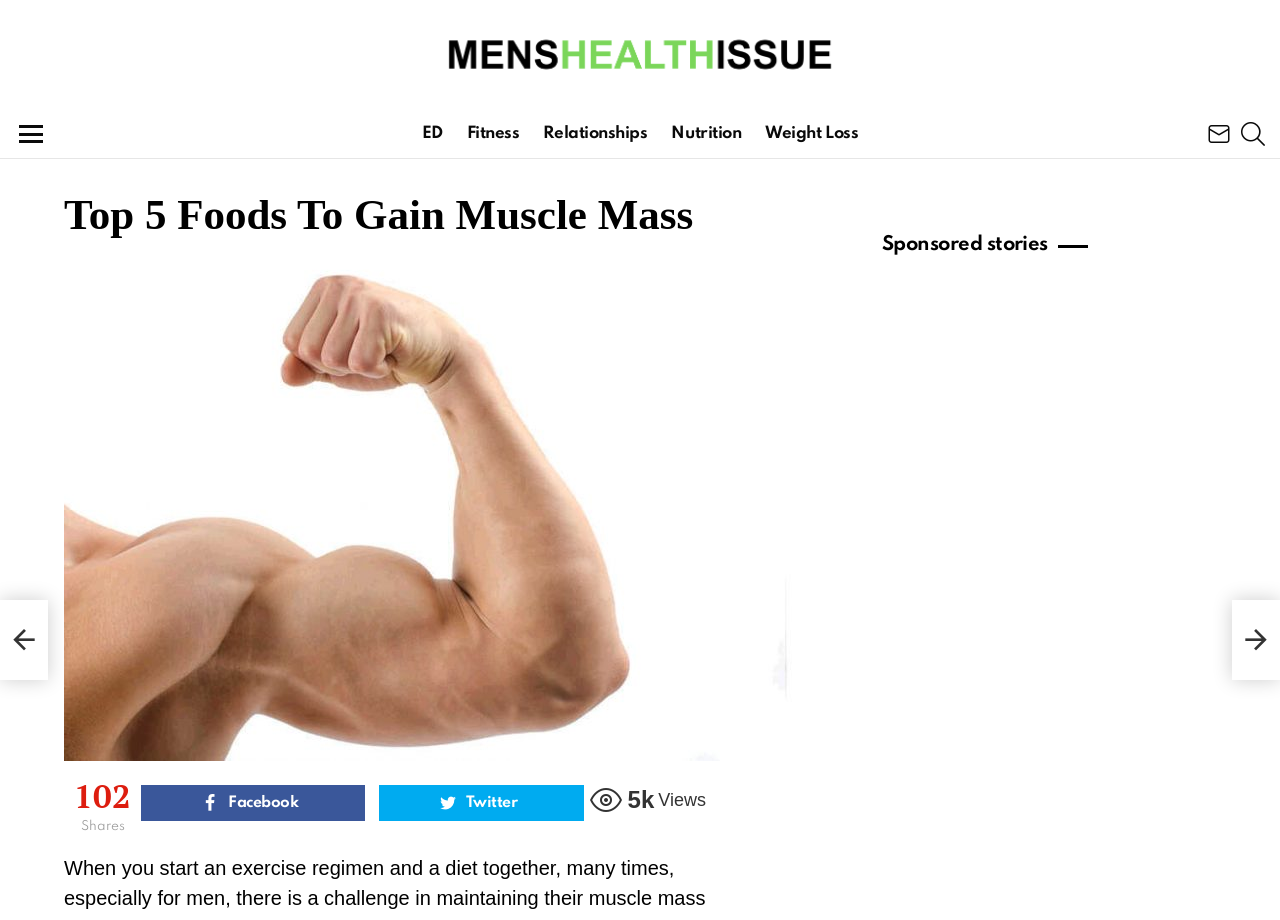What type of stories are sponsored on this webpage? Based on the image, give a response in one word or a short phrase.

Sponsored stories